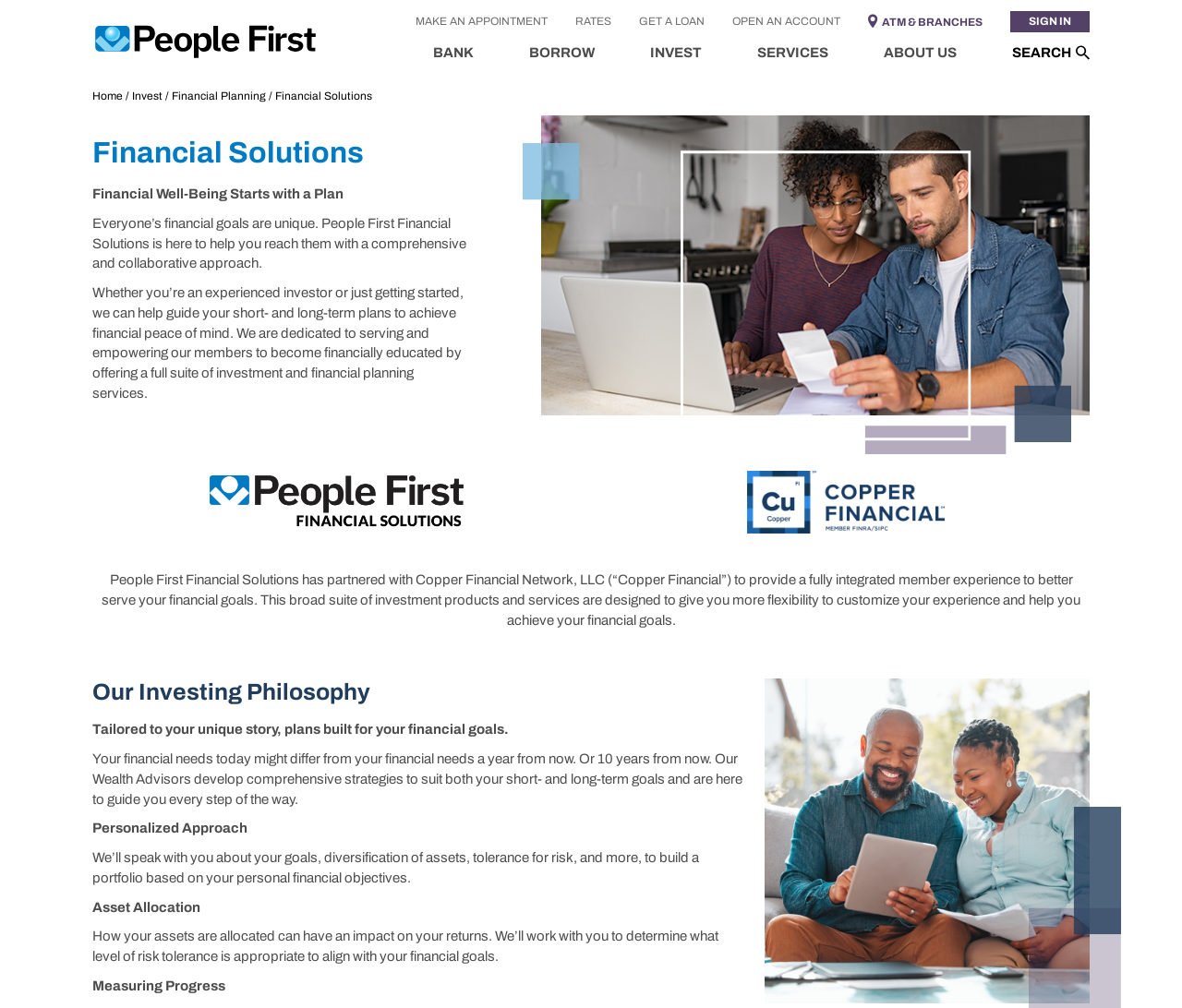Can you pinpoint the bounding box coordinates for the clickable element required for this instruction: "Sign in"? The coordinates should be four float numbers between 0 and 1, i.e., [left, top, right, bottom].

[0.855, 0.011, 0.922, 0.032]